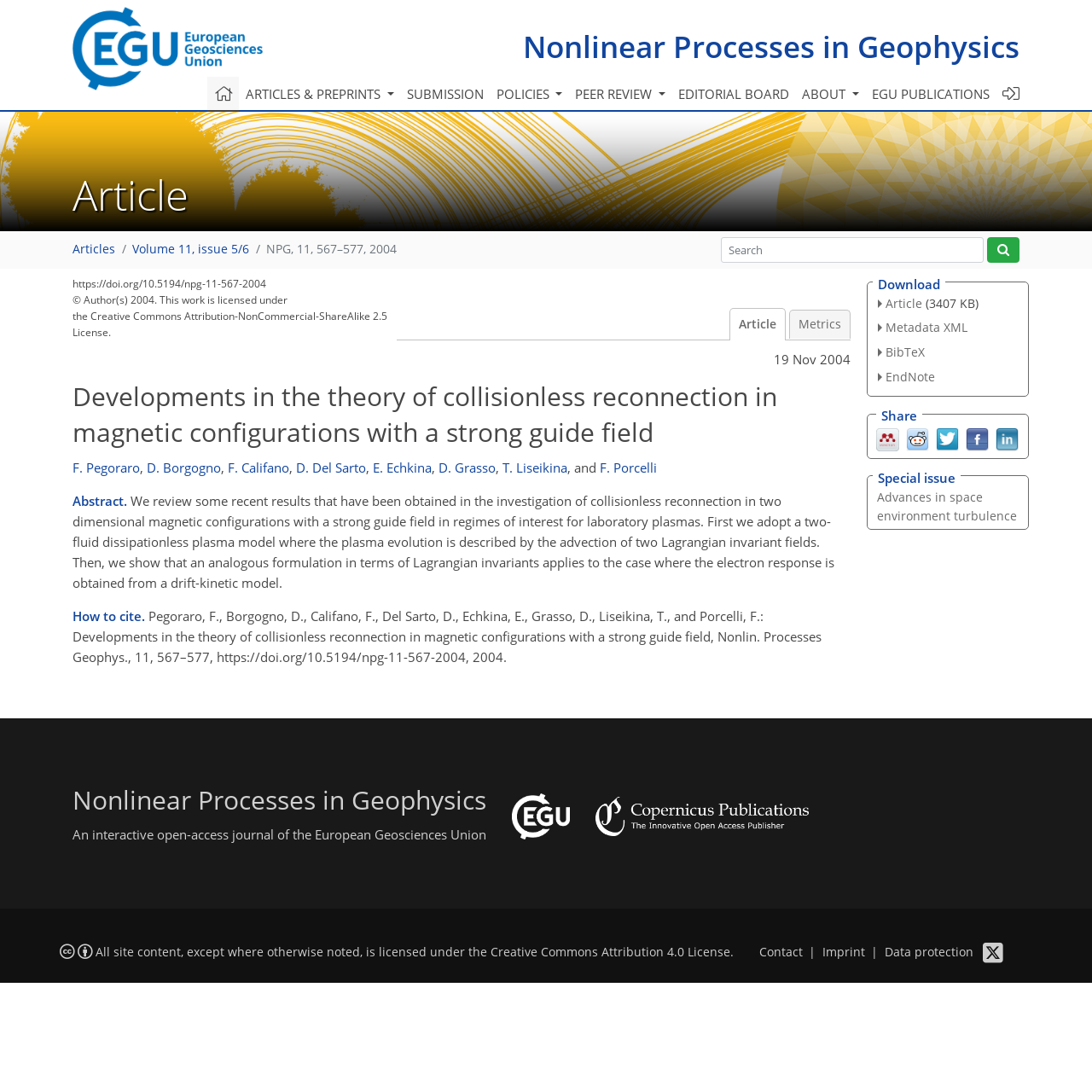Determine the bounding box for the UI element described here: "title="Start site search"".

[0.904, 0.218, 0.934, 0.24]